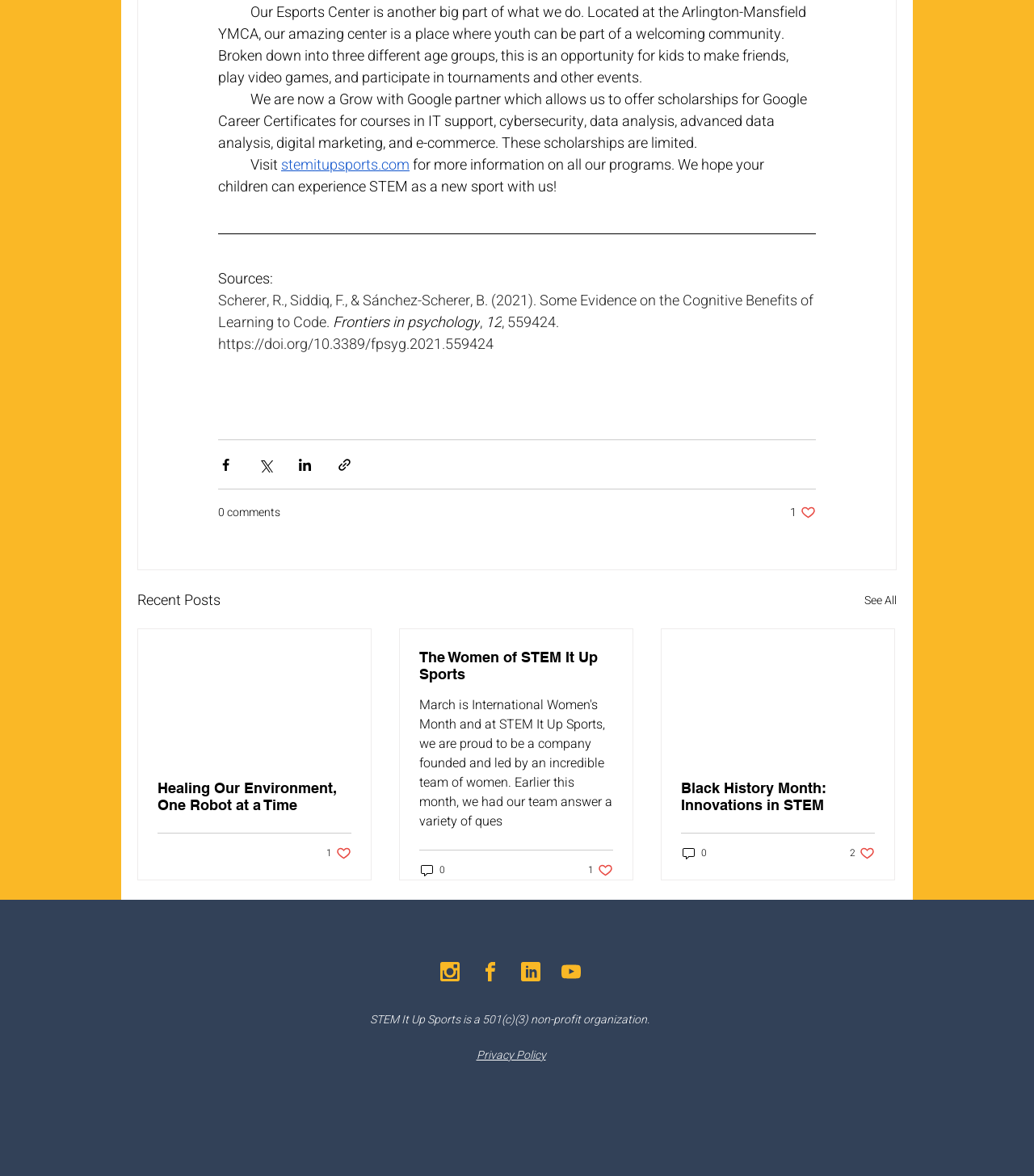What is the name of the partner that offers scholarships?
Please provide a single word or phrase as your answer based on the screenshot.

Grow with Google